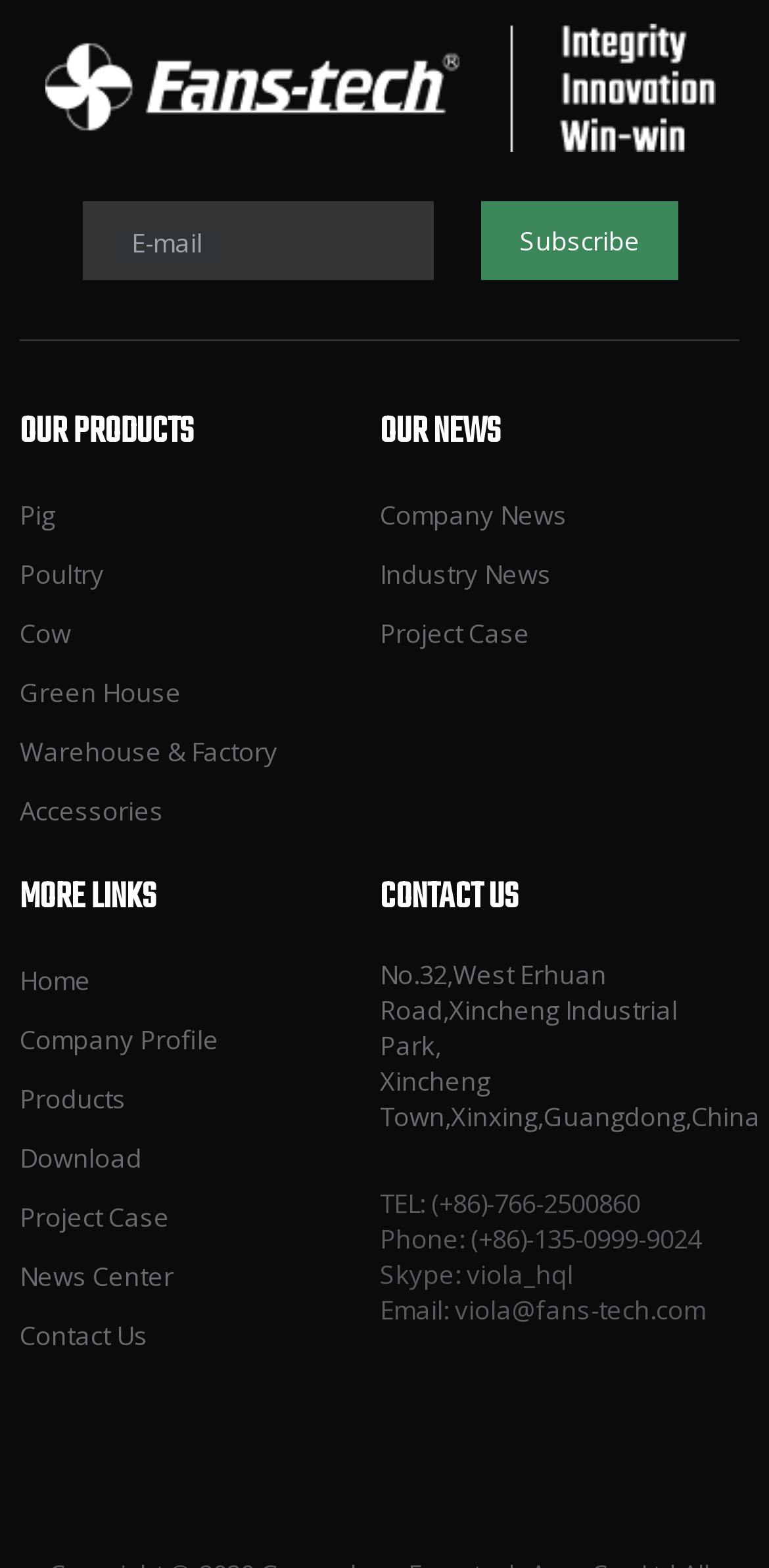Use the information in the screenshot to answer the question comprehensively: What social media platforms does the company have?

I found the social media platforms by looking at the bottom of the webpage, where it shows several links to different social media platforms, including 'Twitter', 'Instagram', 'YouTube', and 'LinkedIn'.